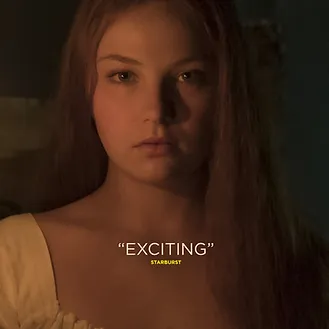What is the atmosphere of the image?
Refer to the image and provide a concise answer in one word or phrase.

Intimate and captivating